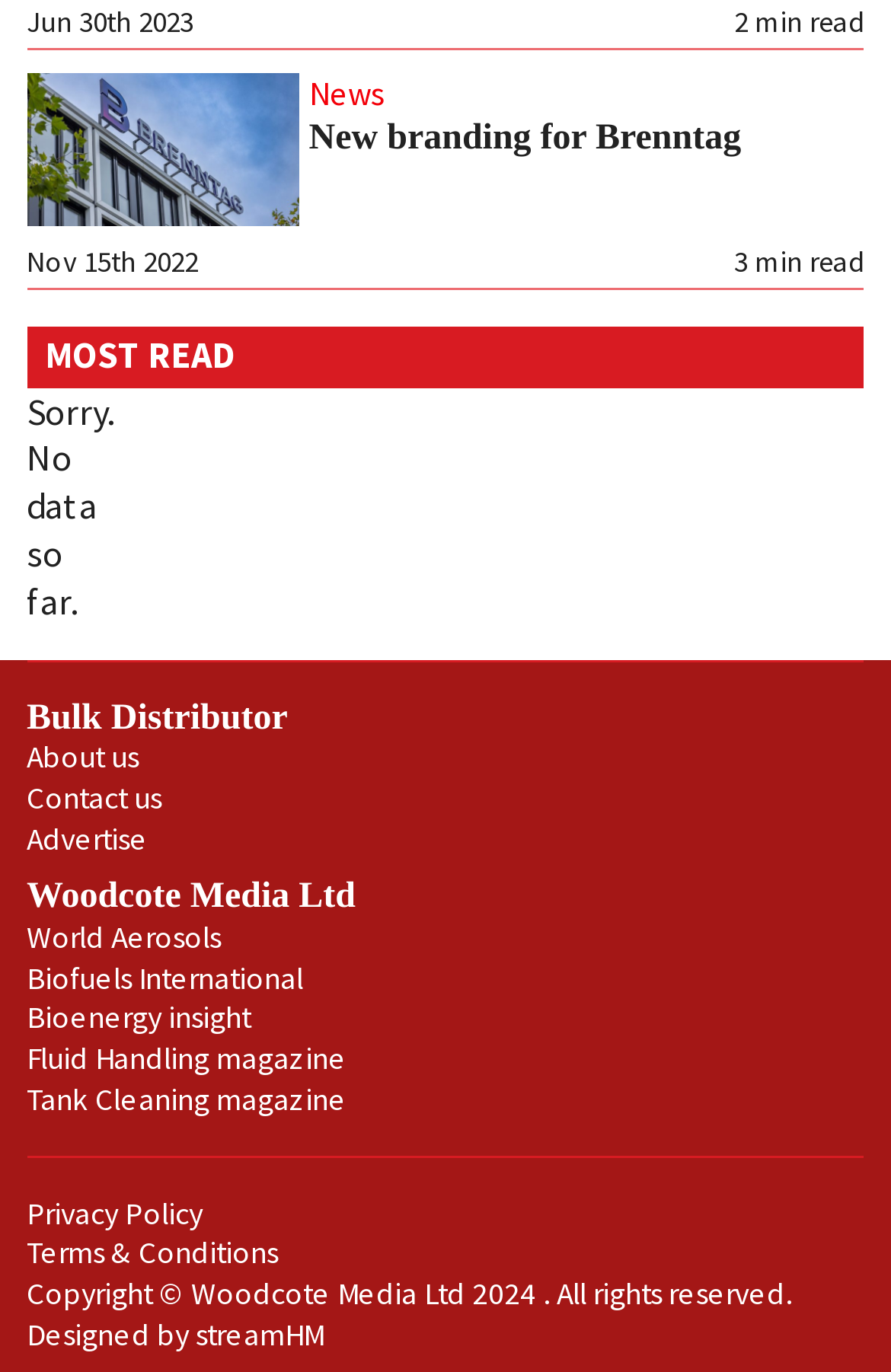Determine the coordinates of the bounding box for the clickable area needed to execute this instruction: "Read Privacy Policy".

[0.03, 0.87, 0.227, 0.898]